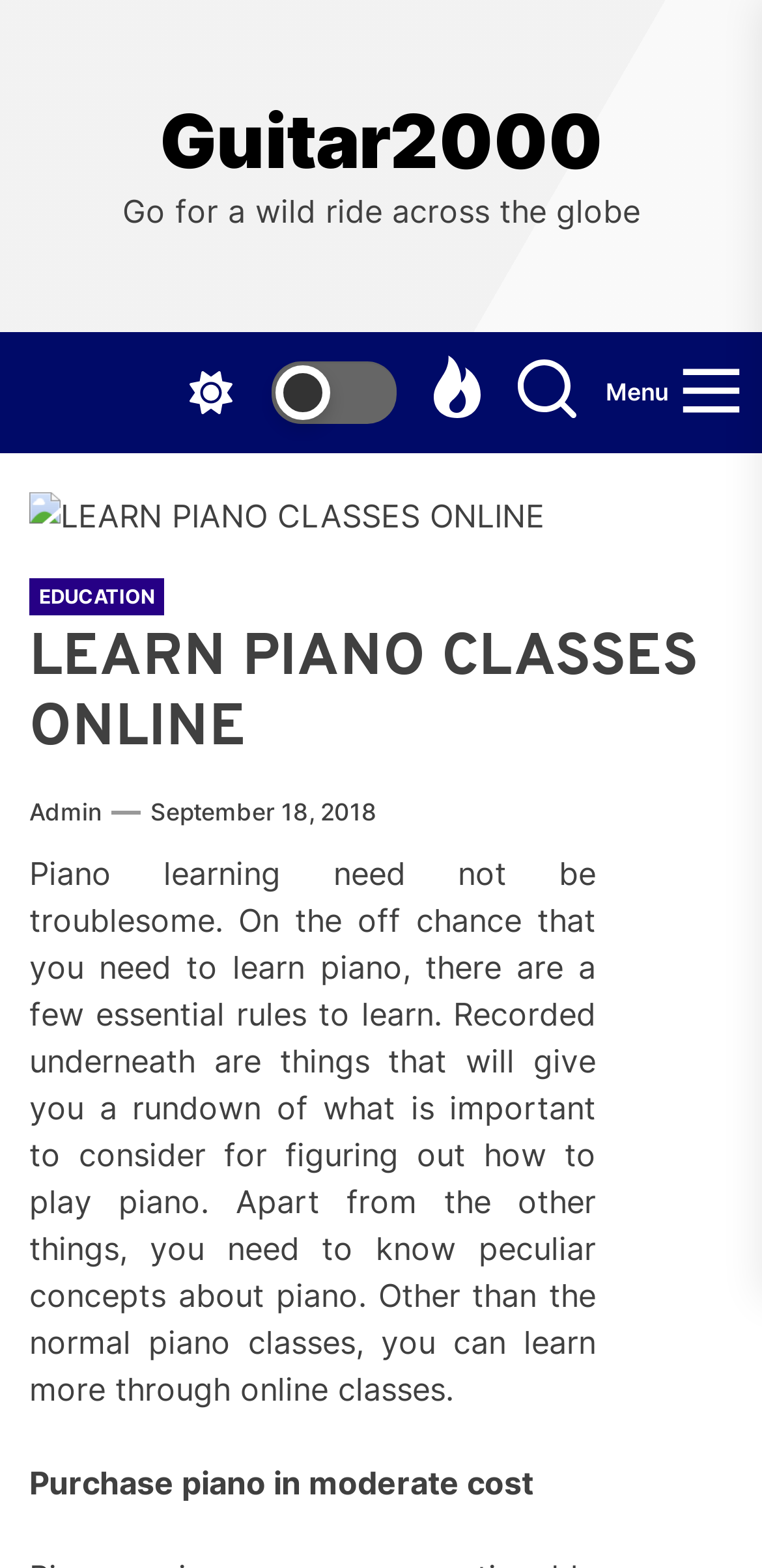From the given element description: "parent_node: Menu", find the bounding box for the UI element. Provide the coordinates as four float numbers between 0 and 1, in the order [left, top, right, bottom].

[0.559, 0.226, 0.641, 0.274]